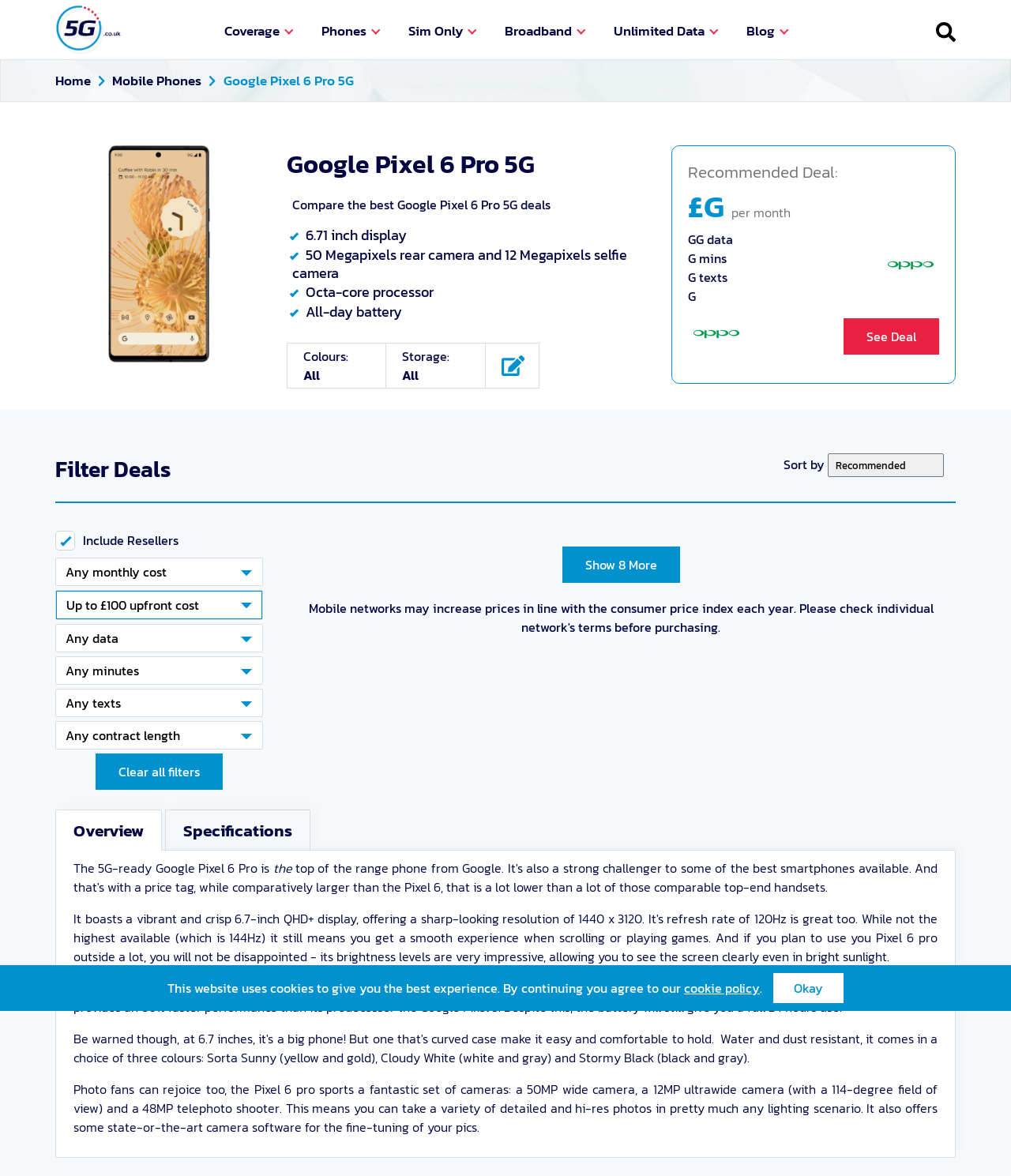Provide a thorough description of this webpage.

This webpage is a comparison platform for Google Pixel 6 Pro 5G contracts on various UK networks and retailers. At the top left, there is a 5G logo, and next to it, there are links to different sections of the website, including "Coverage", "Phones", "Sim Only", "Broadband", and "Unlimited Data". Below these links, there is a navigation menu with links to "Home", "Mobile Phones", and "Google Pixel 6 Pro 5G".

The main content of the webpage is divided into two sections. On the left, there is a detailed description of the Google Pixel 6 Pro 5G phone, including its display size, camera specifications, processor, and battery life. Below this description, there is a recommended deal with a monthly cost, data allowance, minutes, and texts.

On the right, there is a filter section where users can sort deals by different criteria, such as monthly cost, upfront cost, data allowance, minutes, and texts. There are also buttons to clear all filters and show more deals.

Below the filter section, there are links to different tabs, including "Overview", "Specifications", and a detailed description of the phone's camera capabilities. At the bottom of the webpage, there is a notice about the website's cookie policy and a button to agree to it.

Throughout the webpage, there are several images, including the 5G logo, phone icons, and a picture of the Google Pixel 6 Pro 5G phone.